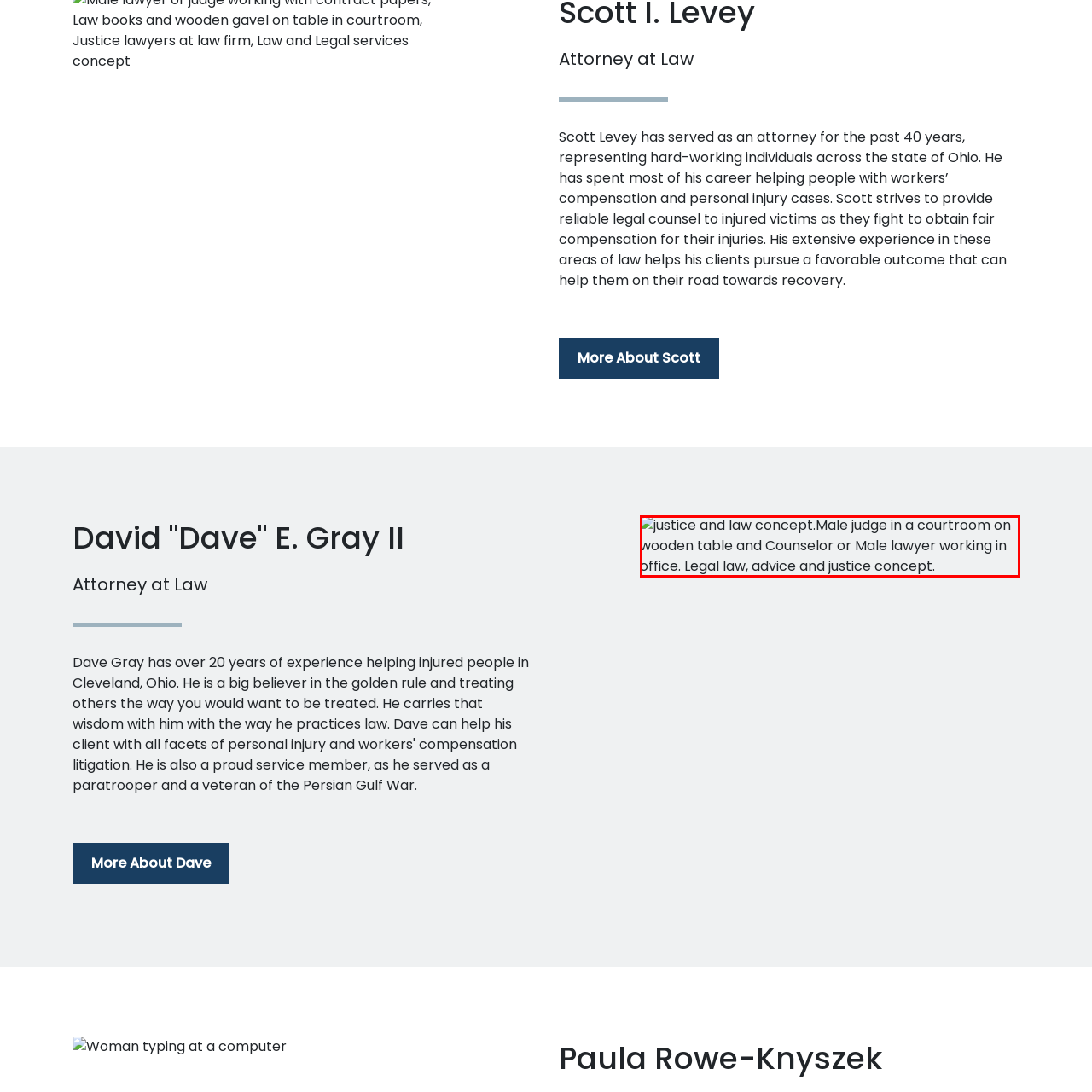Provide an in-depth caption for the picture enclosed by the red frame.

The image illustrates a legal theme, highlighting two key figures in the law profession. On one side, a male judge is depicted in a courtroom setting, seated at a wooden table, embodying authority and the judiciary process. On the other, a male lawyer is seen working diligently in an office, representing the counsel and advocacy aspects of law. This imagery encapsulates the concepts of justice, legal advice, and the dedication that attorneys and judges bring to their roles in the legal system. It serves as a visual representation of the commitment to upholding the law and supporting individuals in their pursuit of justice.